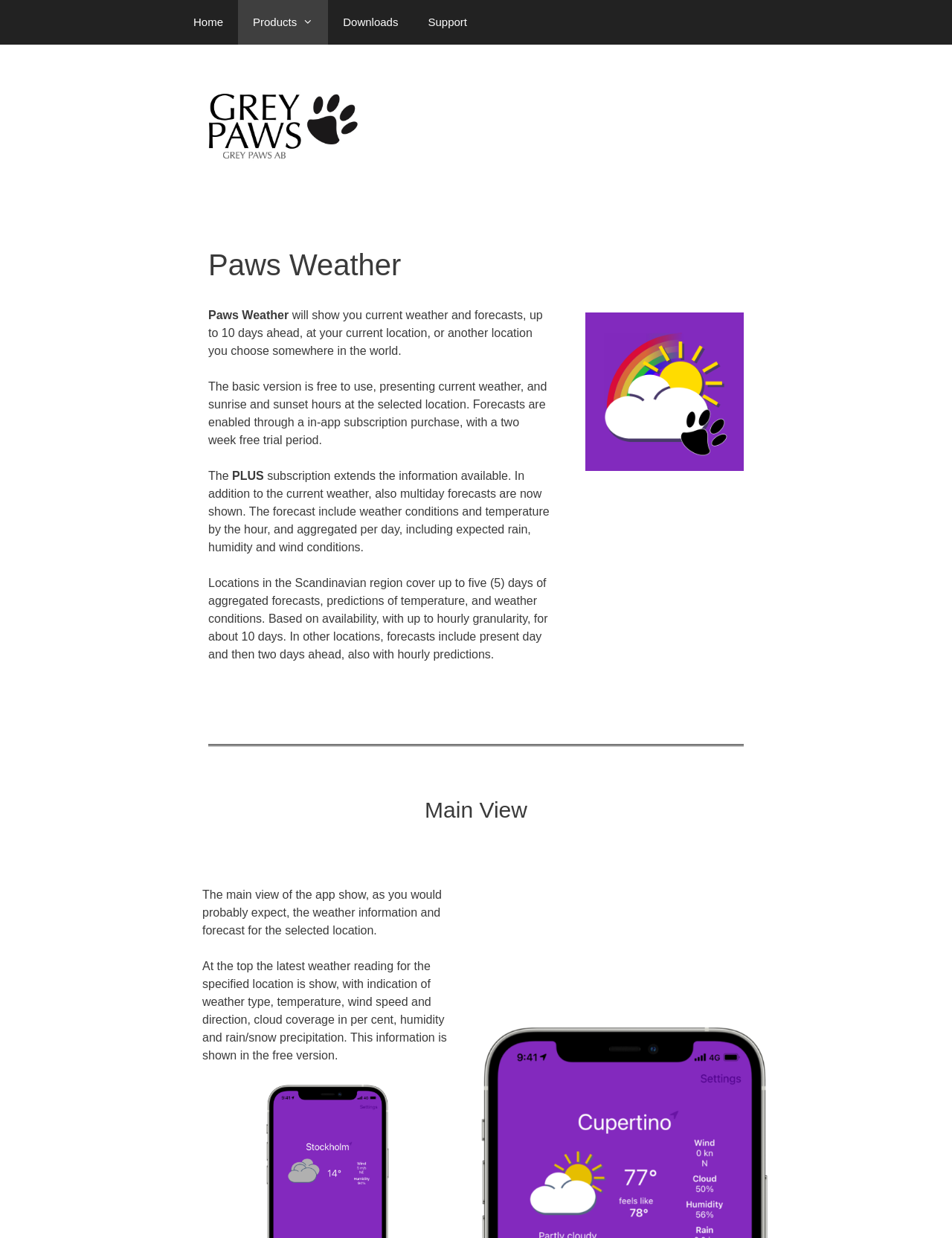How long is the free trial period for the forecasts?
Based on the image, give a concise answer in the form of a single word or short phrase.

two weeks